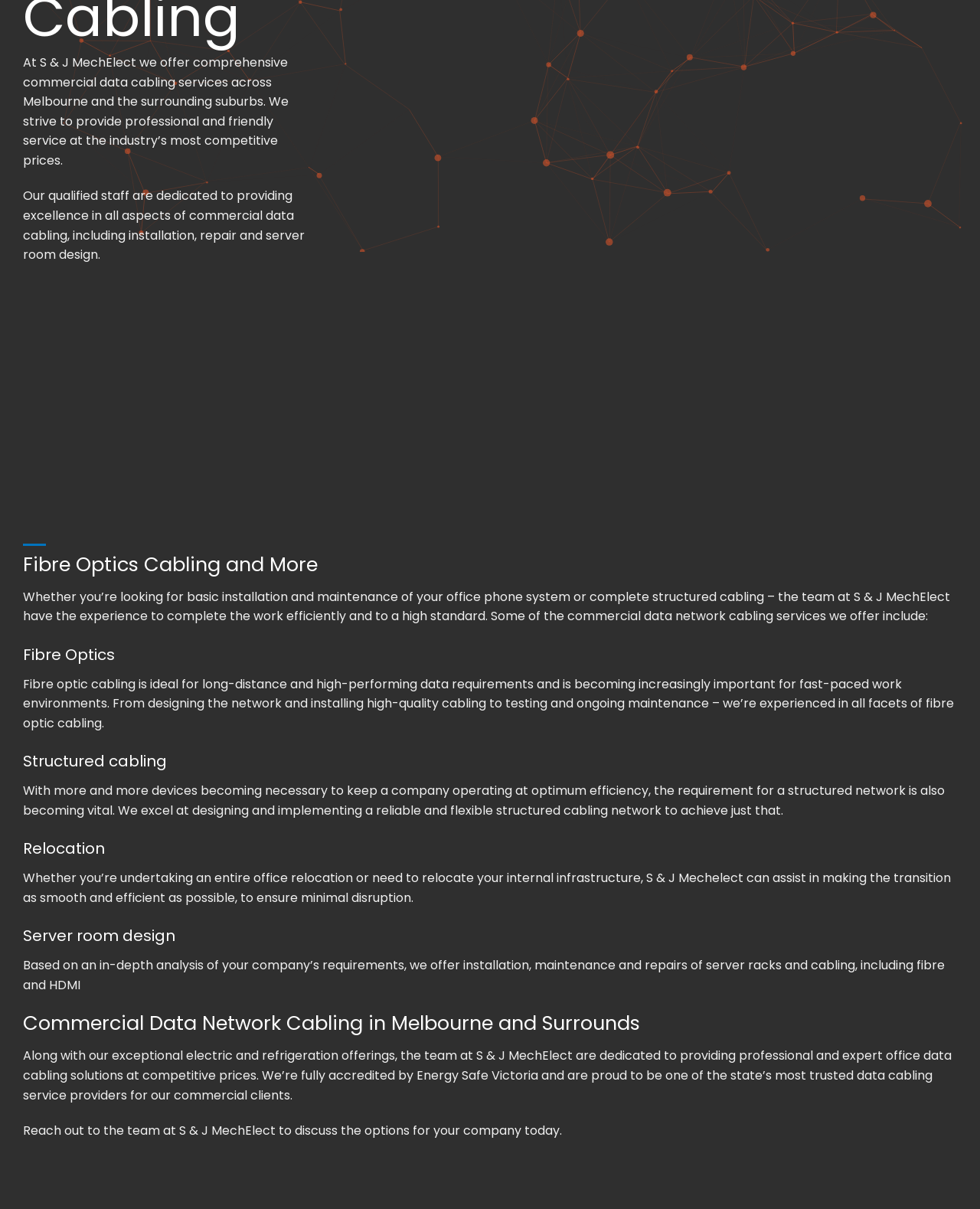Locate the bounding box coordinates of the UI element described by: "electric". The bounding box coordinates should consist of four float numbers between 0 and 1, i.e., [left, top, right, bottom].

[0.19, 0.866, 0.238, 0.881]